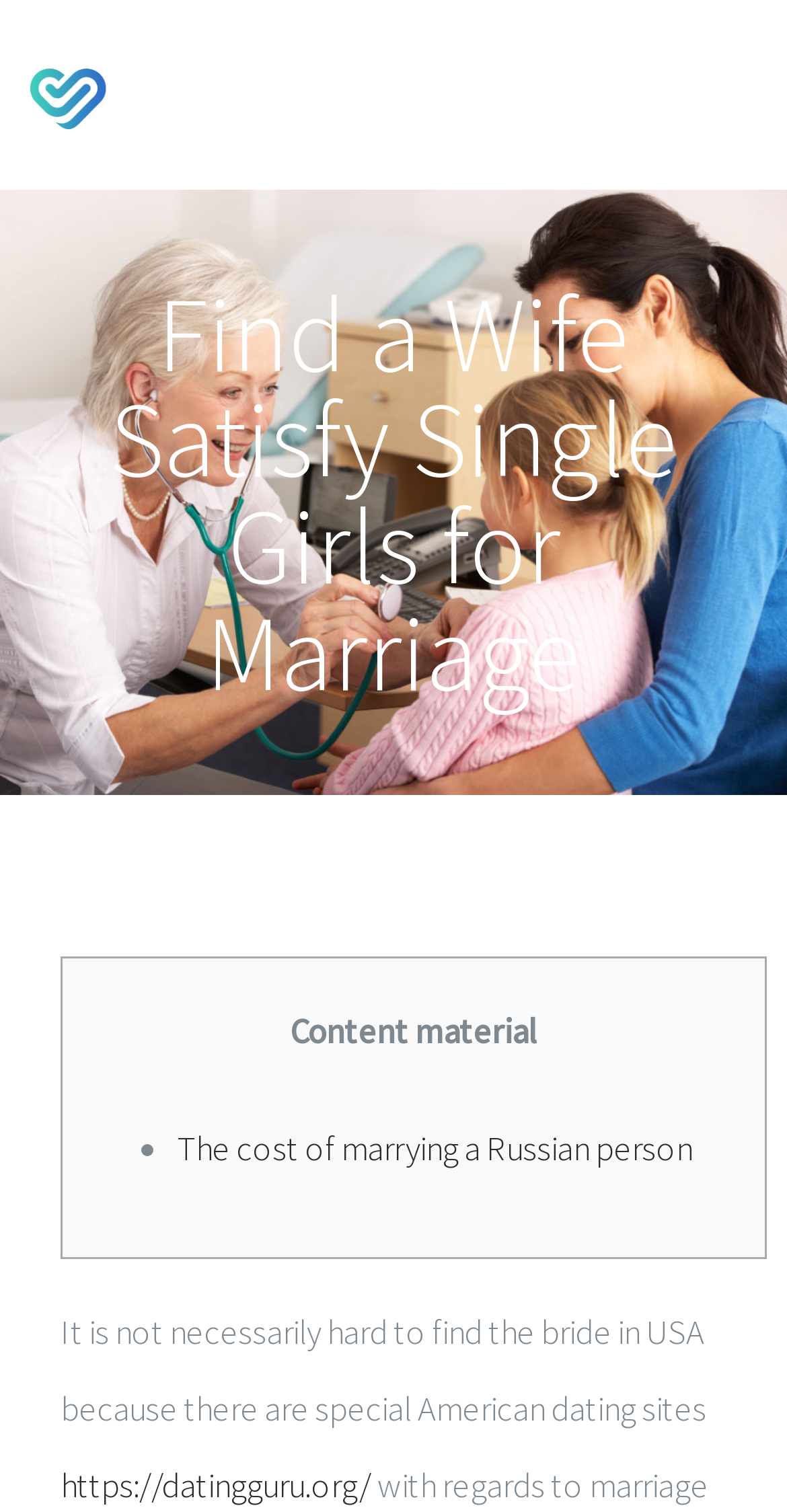Can you extract the headline from the webpage for me?

Find a Wife Satisfy Single Girls for Marriage